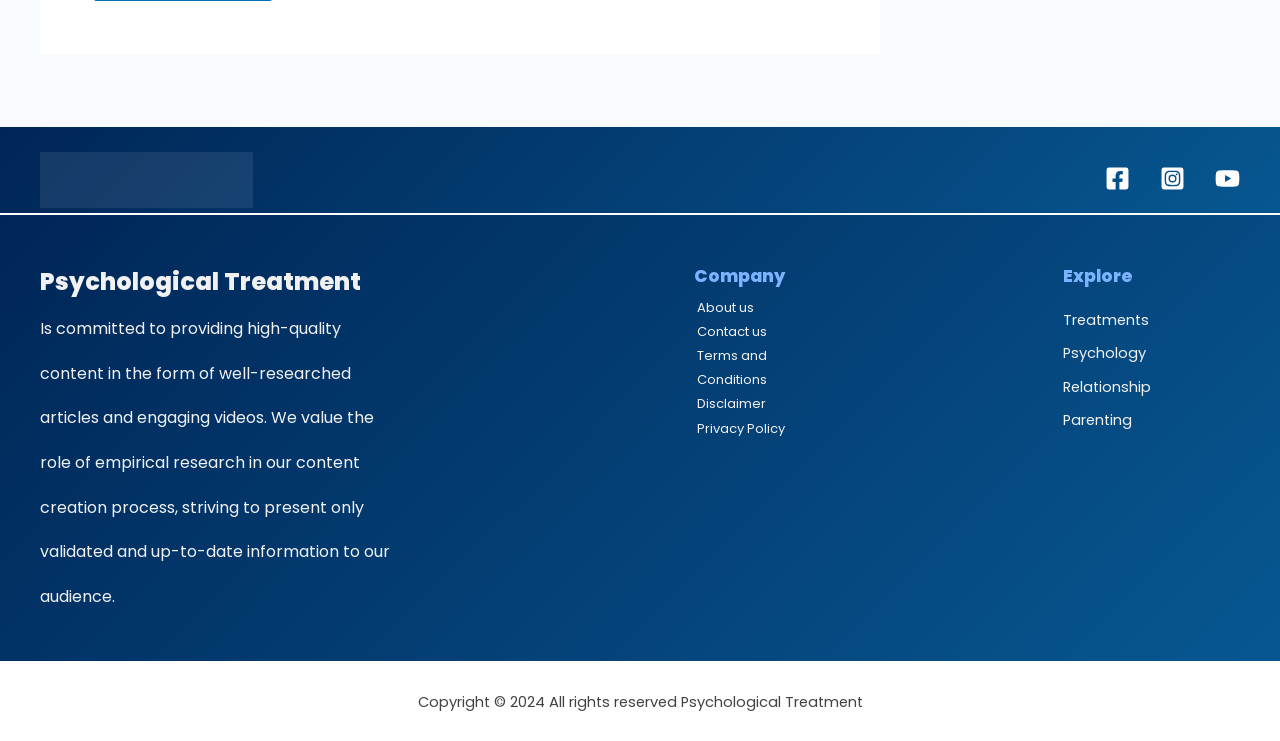What social media platforms are linked?
Kindly give a detailed and elaborate answer to the question.

The links to Facebook, Instagram, and YouTube are present at the top right corner of the webpage, indicating that the website is connected to these social media platforms.